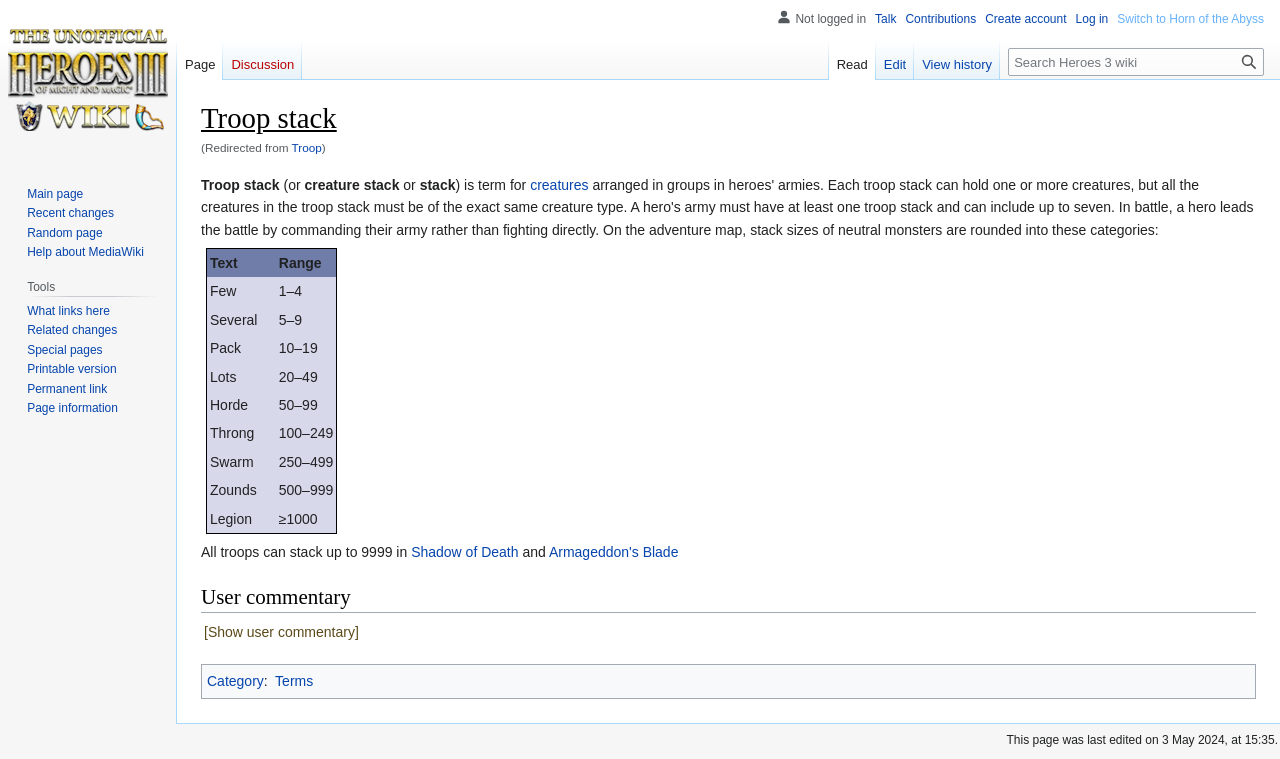Please specify the bounding box coordinates of the clickable section necessary to execute the following command: "Create account".

[0.77, 0.016, 0.833, 0.034]